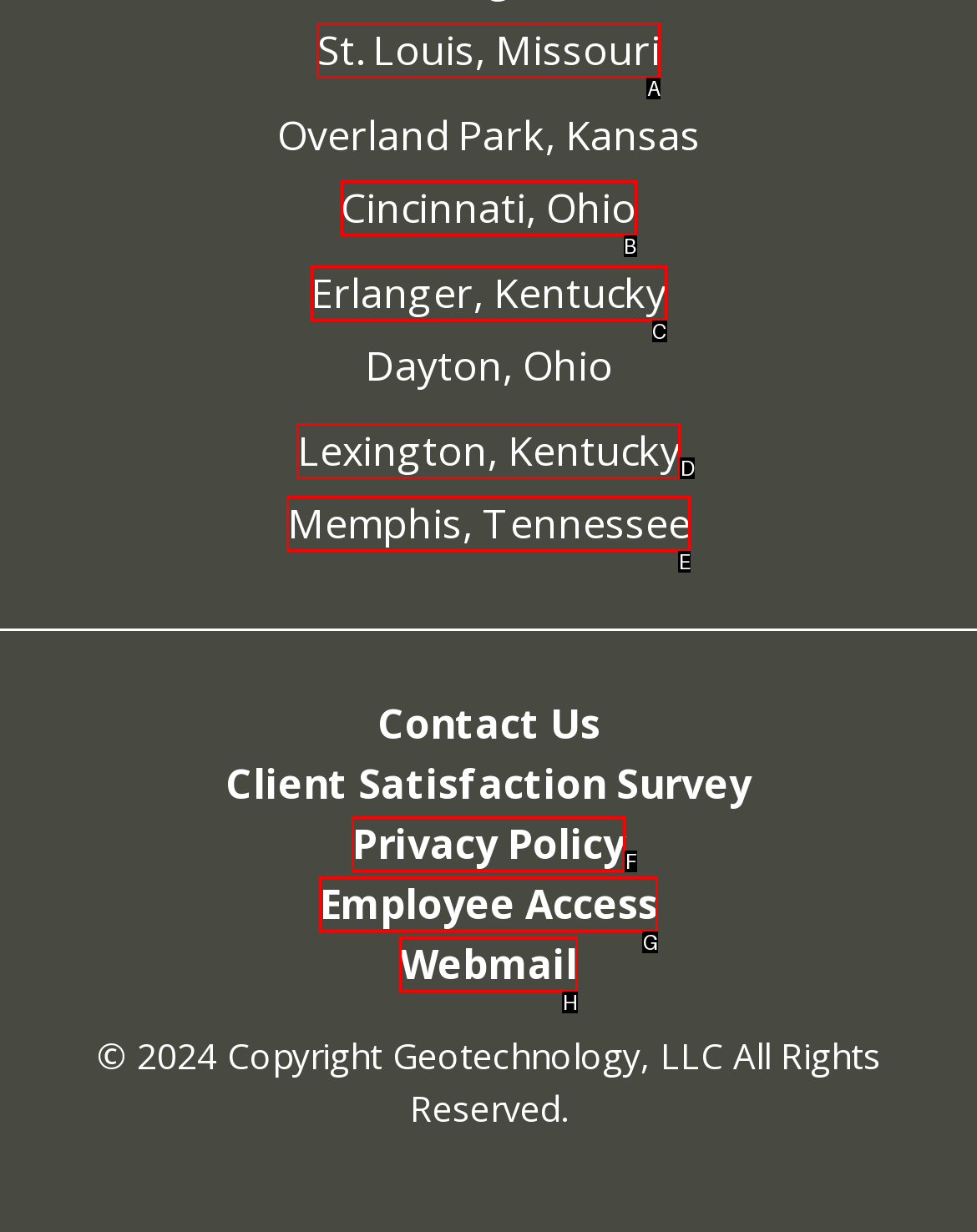Based on the description: Webmail, identify the matching lettered UI element.
Answer by indicating the letter from the choices.

H